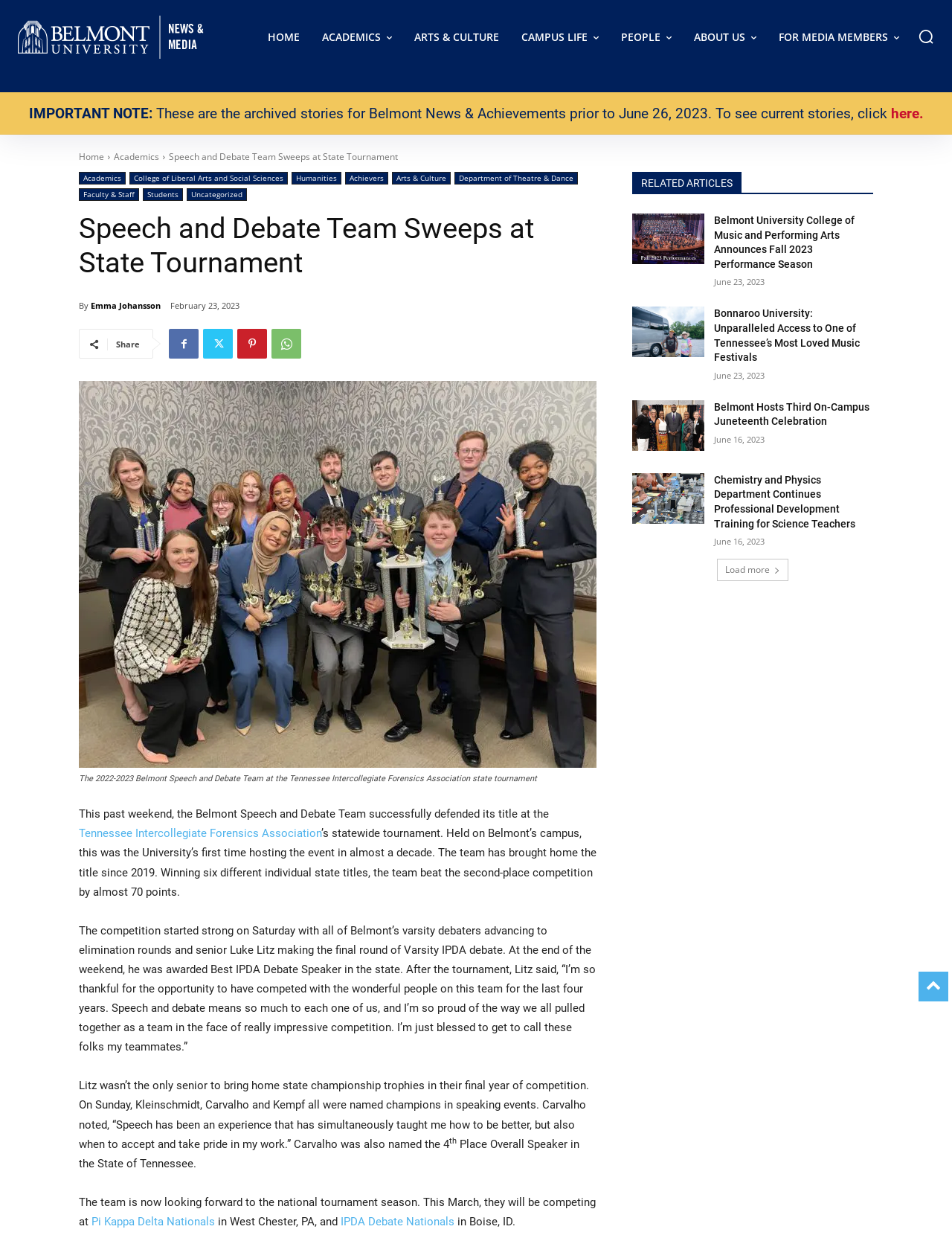Could you locate the bounding box coordinates for the section that should be clicked to accomplish this task: "Read the article about Belmont University College of Music and Performing Arts".

[0.664, 0.172, 0.74, 0.213]